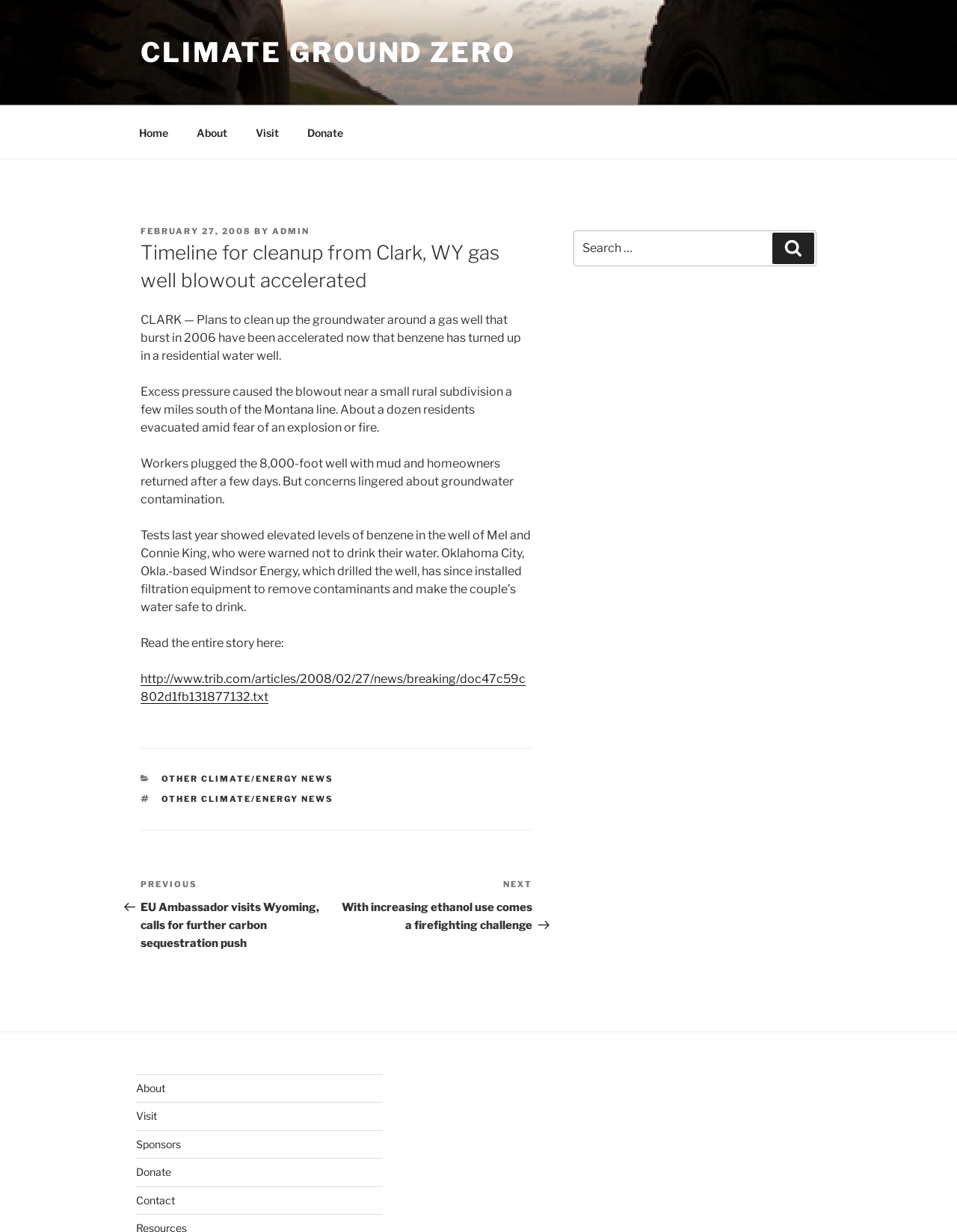Find the bounding box coordinates corresponding to the UI element with the description: "Sponsors". The coordinates should be formatted as [left, top, right, bottom], with values as floats between 0 and 1.

[0.142, 0.923, 0.189, 0.934]